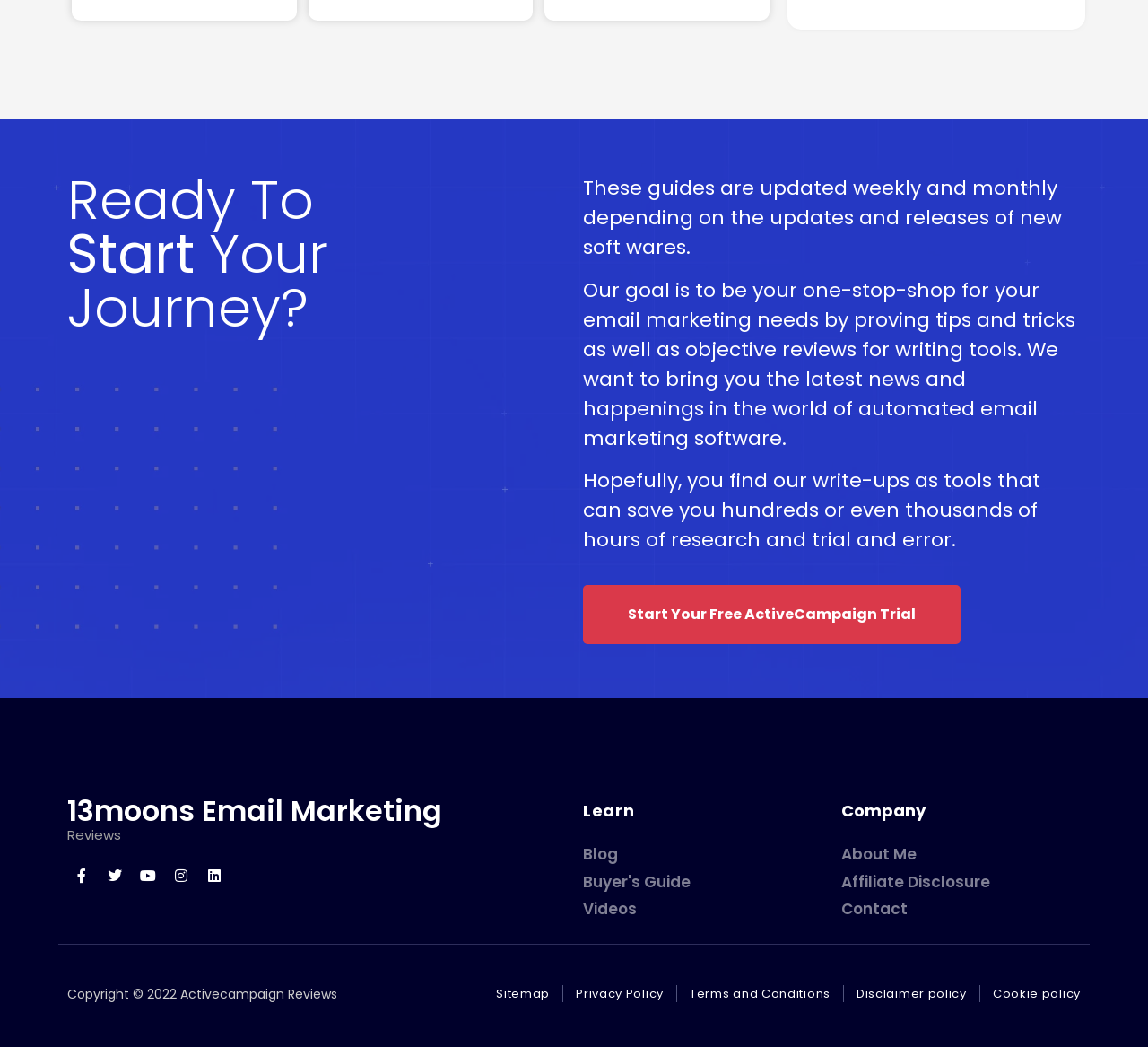What is the main topic of this website?
Your answer should be a single word or phrase derived from the screenshot.

Email marketing